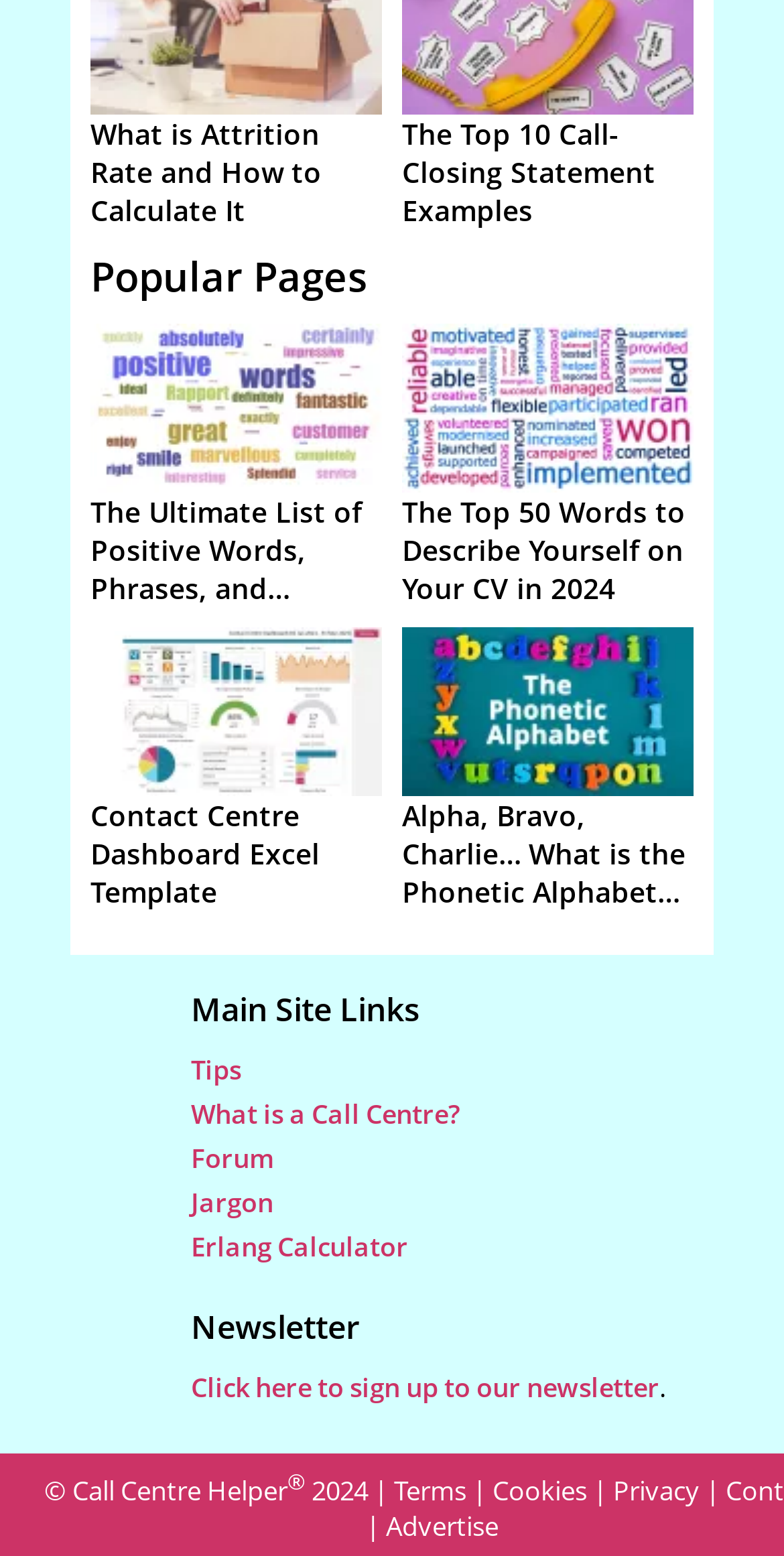Determine the bounding box coordinates of the section I need to click to execute the following instruction: "View the top 10 call-closing statement examples". Provide the coordinates as four float numbers between 0 and 1, i.e., [left, top, right, bottom].

[0.513, 0.052, 0.885, 0.08]